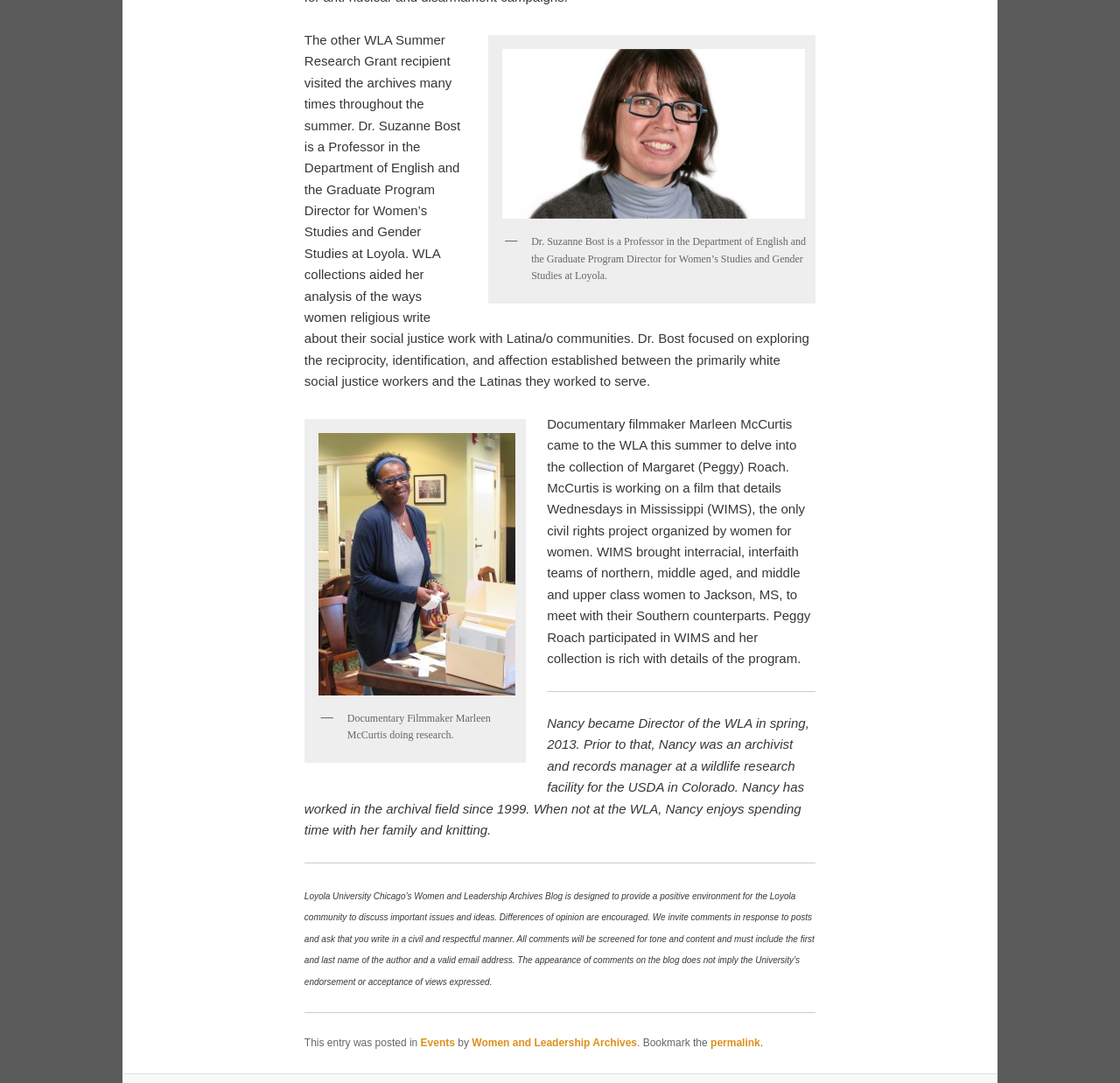Who is the Professor in the Department of English?
Can you give a detailed and elaborate answer to the question?

The answer can be found in the first StaticText element, which describes Dr. Suzanne Bost as a Professor in the Department of English and the Graduate Program Director for Women’s Studies and Gender Studies at Loyola.